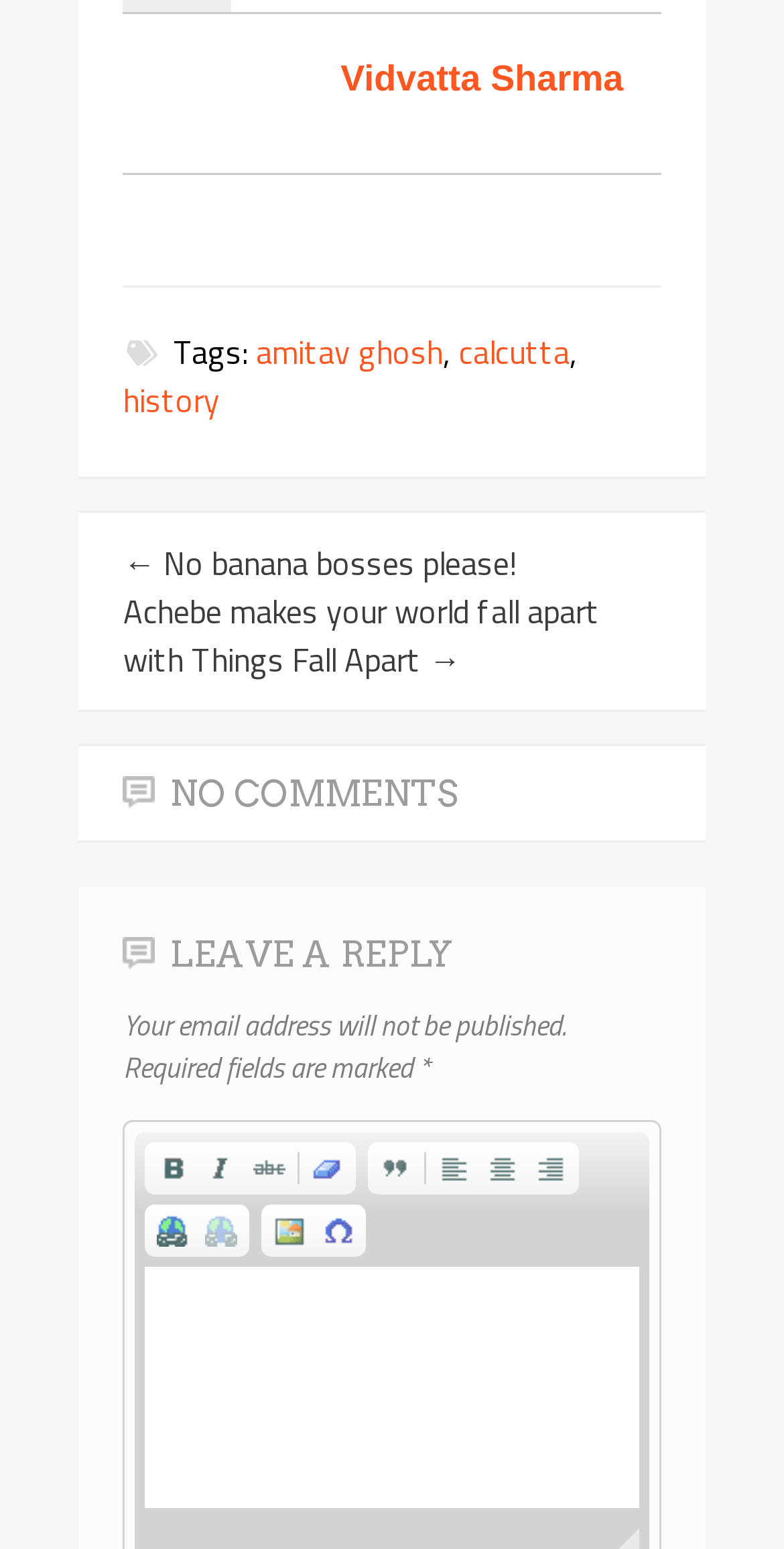Give the bounding box coordinates for this UI element: "Italic". The coordinates should be four float numbers between 0 and 1, arranged as [left, top, right, bottom].

[0.252, 0.739, 0.314, 0.768]